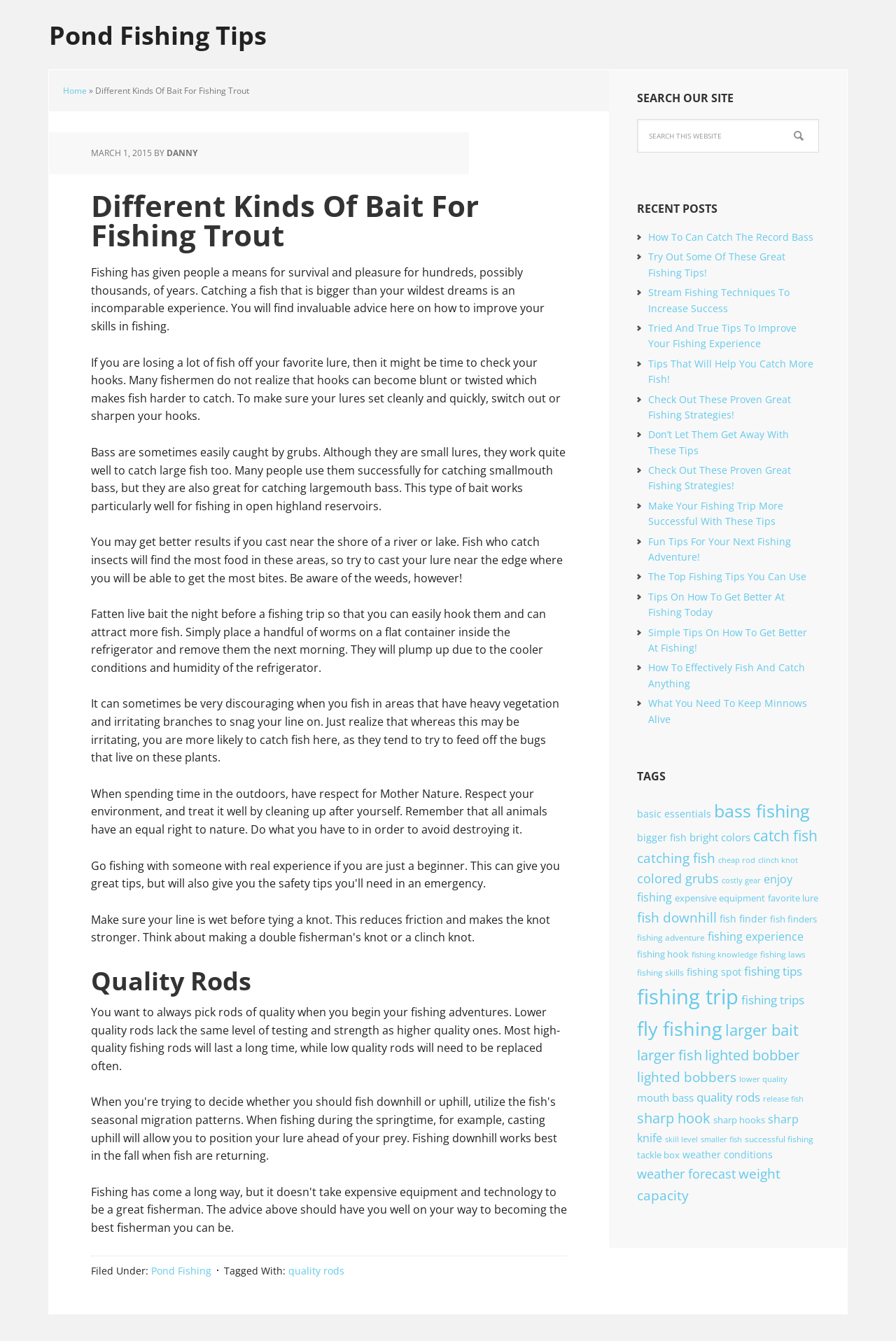What is the theme of the tags listed?
Please respond to the question with as much detail as possible.

The tags listed appear to be related to fishing, with topics such as 'bass fishing', 'catch fish', 'fishing trip', and 'fishing tips'. This suggests that the theme of the tags is fishing-related topics.